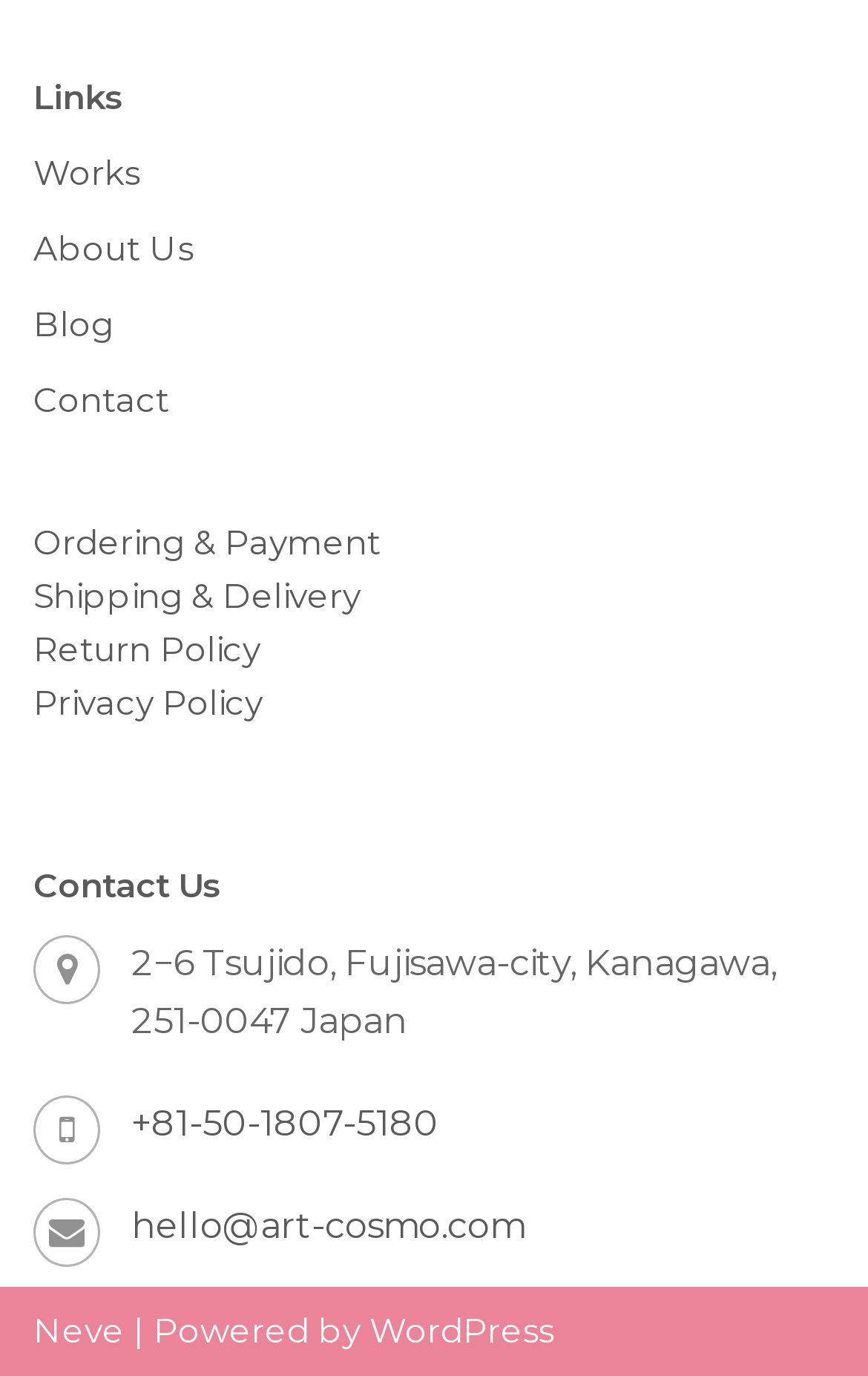Could you provide the bounding box coordinates for the portion of the screen to click to complete this instruction: "Call +81-50-1807-5180"?

[0.151, 0.801, 0.505, 0.832]